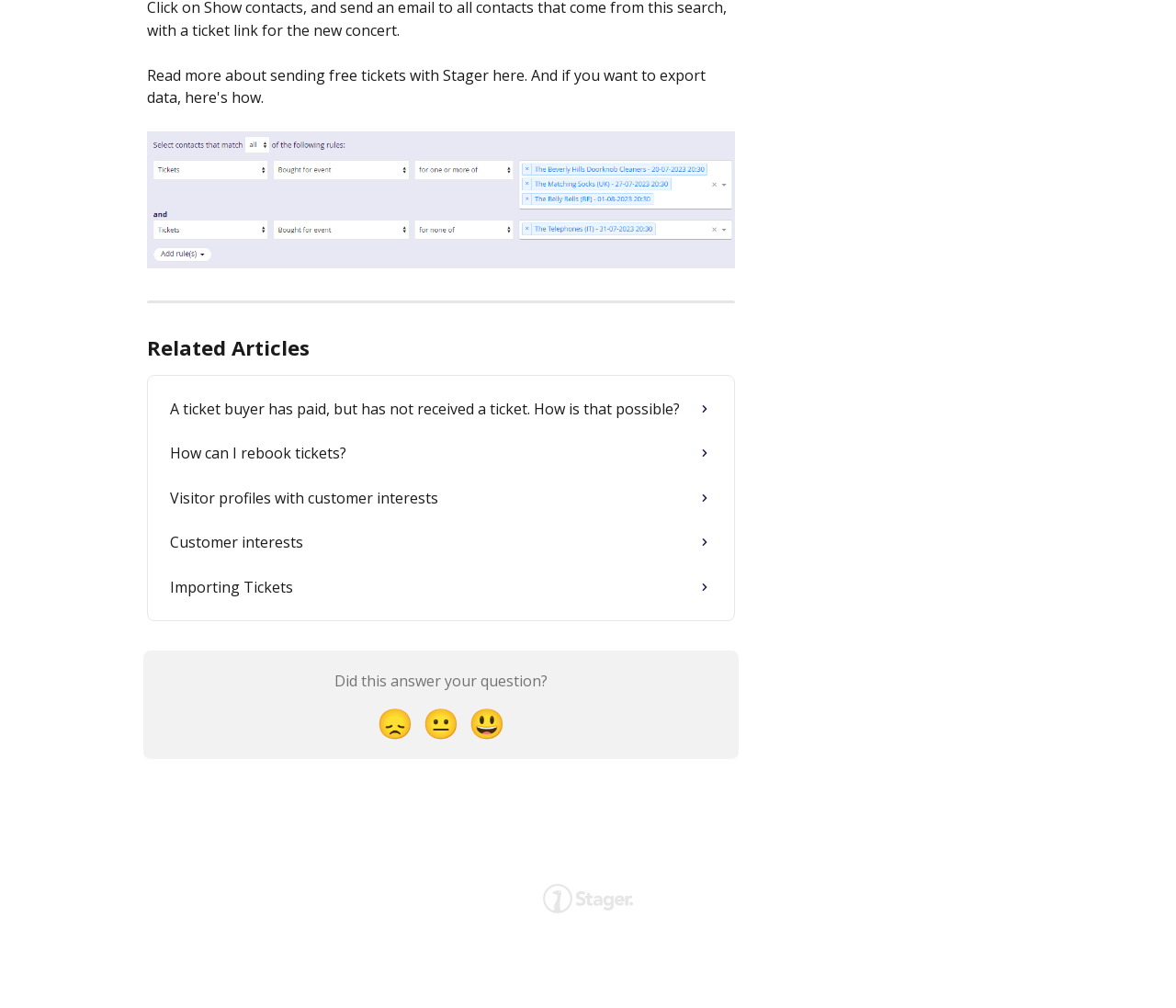Please identify the bounding box coordinates of the clickable area that will fulfill the following instruction: "Click on the 'Stager Help Center' link". The coordinates should be in the format of four float numbers between 0 and 1, i.e., [left, top, right, bottom].

[0.462, 0.878, 0.538, 0.9]